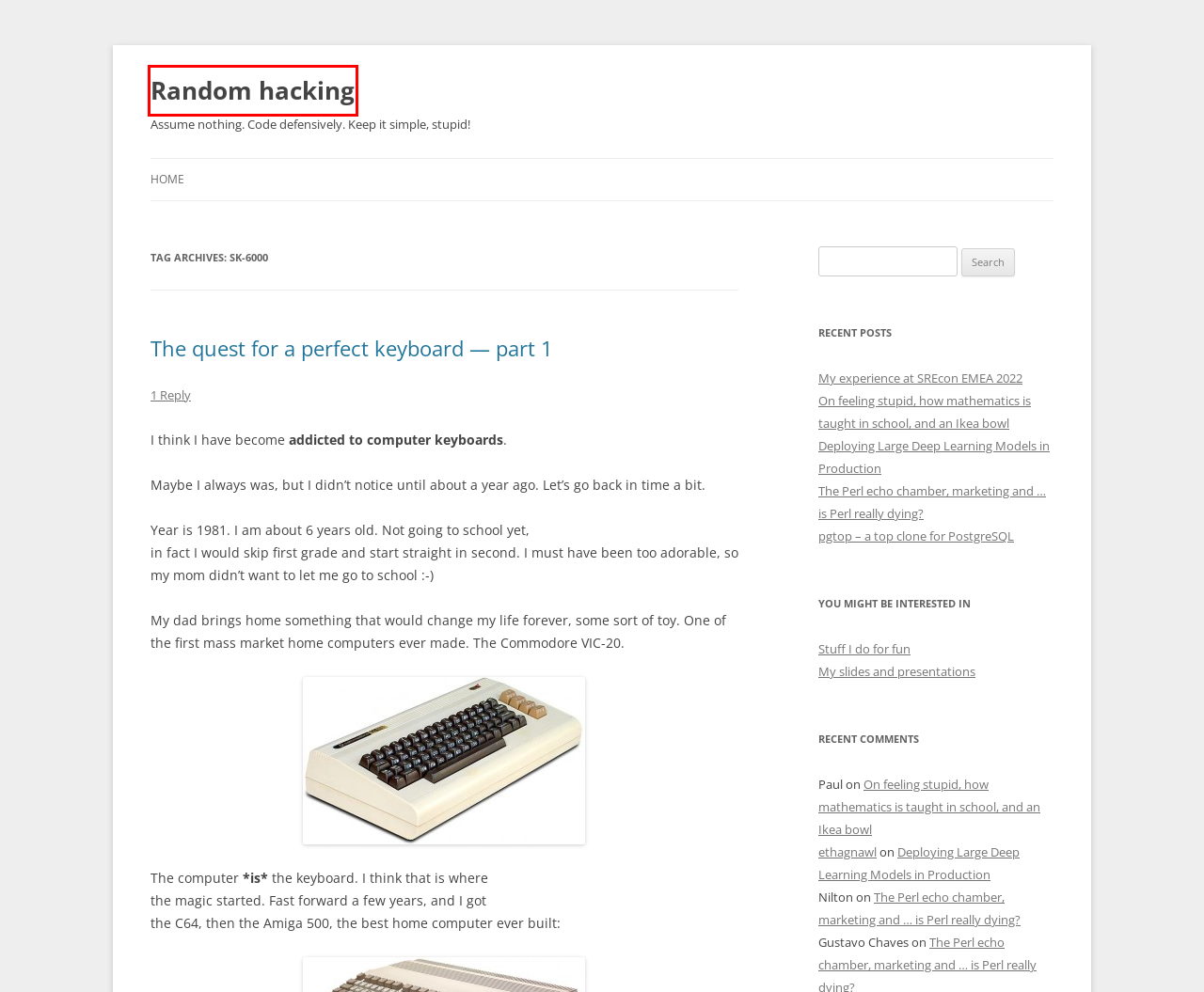You have a screenshot of a webpage with a red rectangle bounding box around a UI element. Choose the best description that matches the new page after clicking the element within the bounding box. The candidate descriptions are:
A. Deploying Large Deep Learning Models in Production | Random hacking
B. servers | Random hacking
C. The quest for a perfect keyboard — part 1 | Random hacking
D. The Perl echo chamber, marketing and … is Perl really dying? | Random hacking
E. pgtop – a top clone for PostgreSQL | Random hacking
F. On feeling stupid, how mathematics is taught in school, and an Ikea bowl | Random hacking
G. Random hacking | Assume nothing. Code defensively. Keep it simple, stupid!
H. My experience at SREcon EMEA 2022 | Random hacking

G